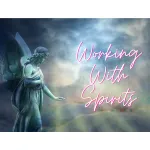Provide a one-word or one-phrase answer to the question:
What is the theme of the image?

Spiritual communion